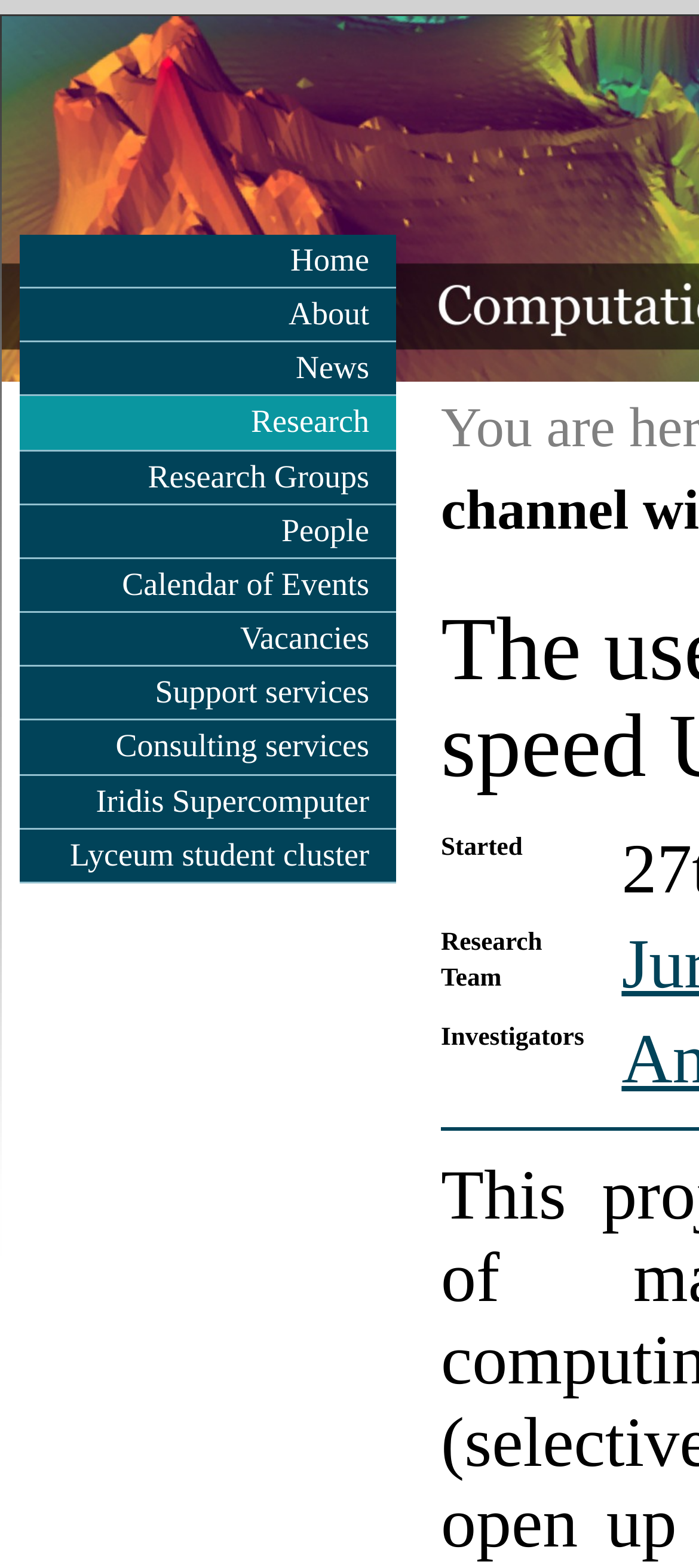How many links are in the top navigation bar?
Give a single word or phrase answer based on the content of the image.

11